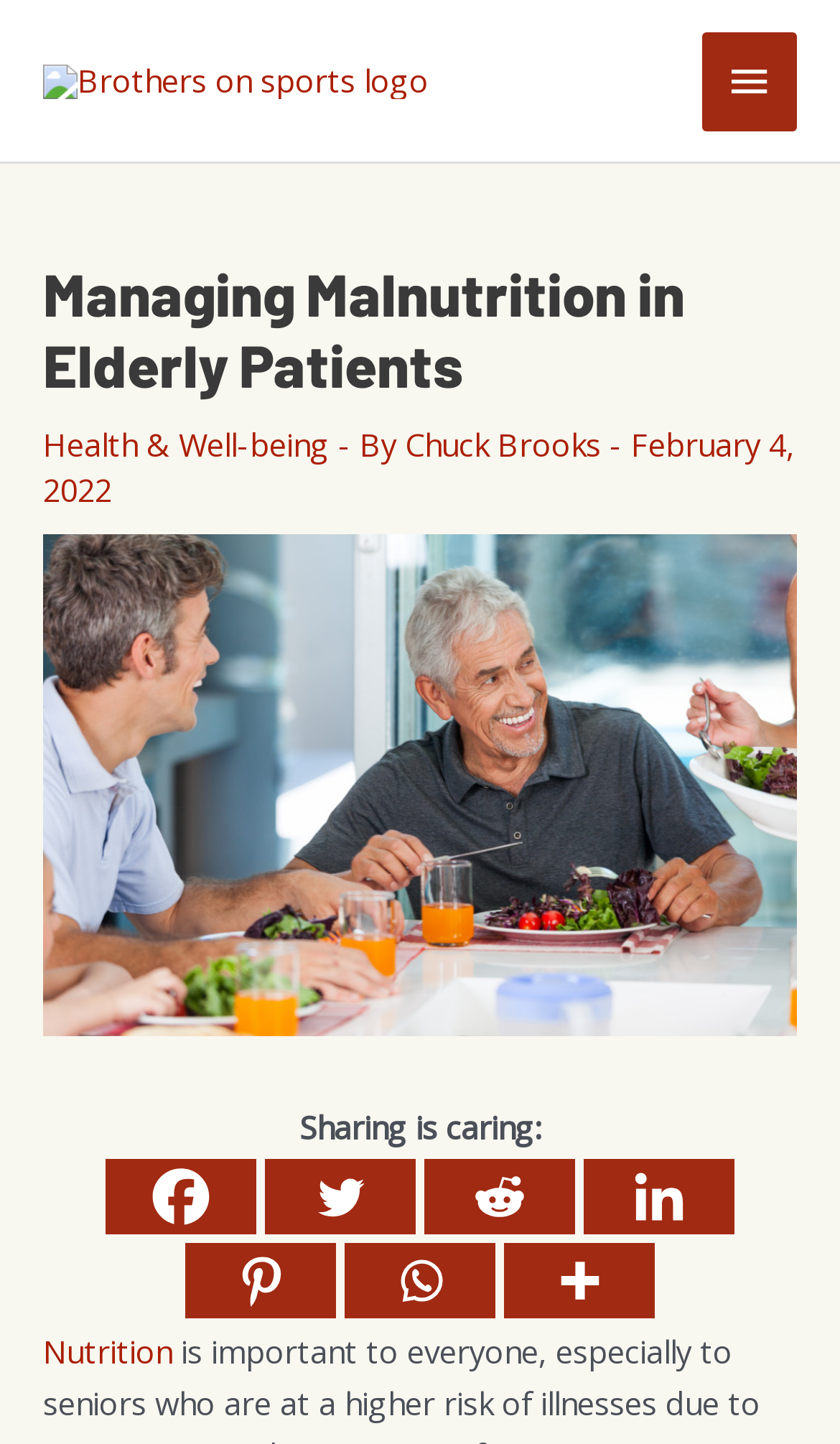Identify the bounding box coordinates of the region that should be clicked to execute the following instruction: "Click the Brothers on sports logo".

[0.051, 0.039, 0.51, 0.069]